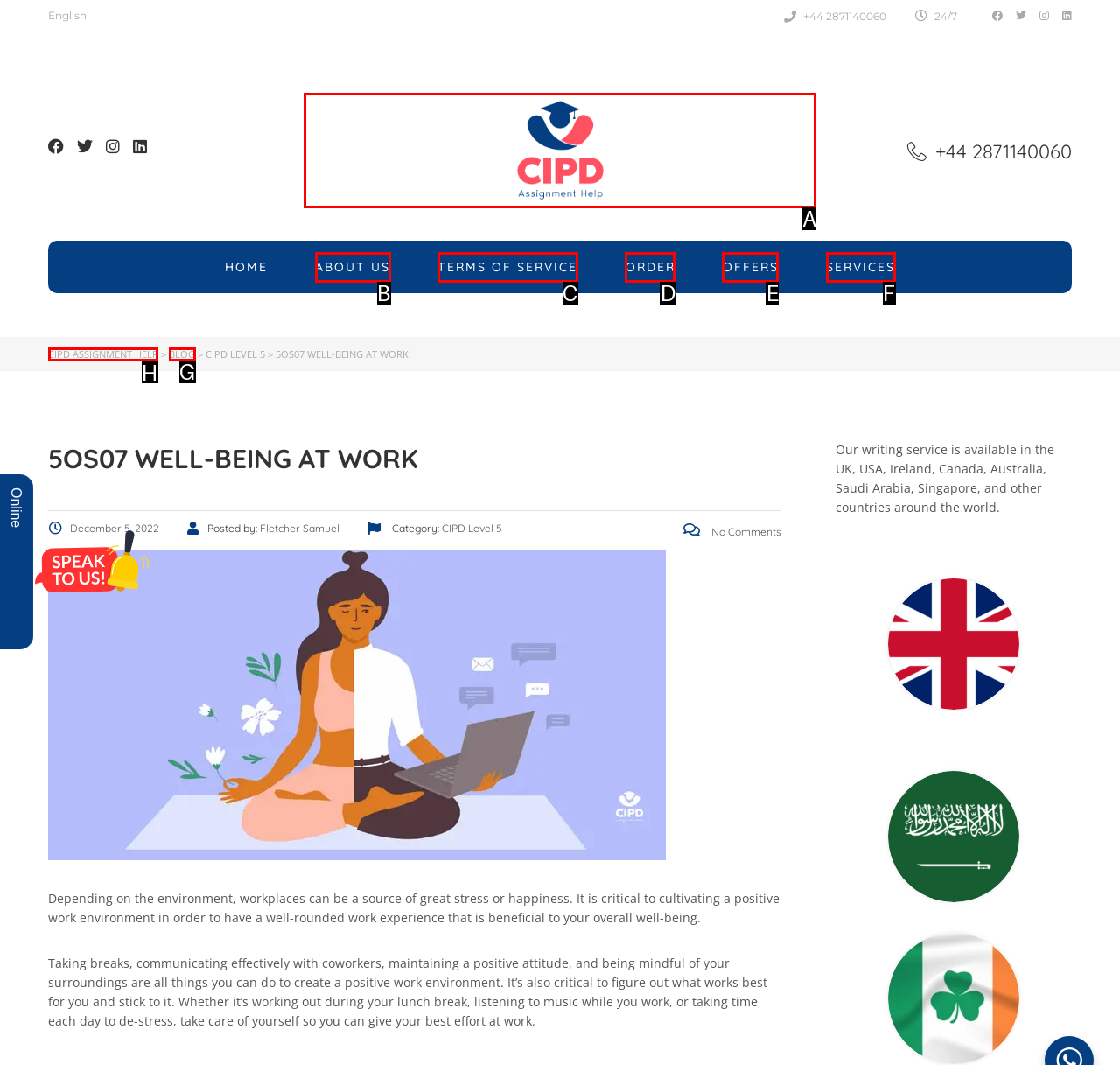Tell me which option I should click to complete the following task: Click the 'CIPD ASSIGNMENT HELP' link
Answer with the option's letter from the given choices directly.

H